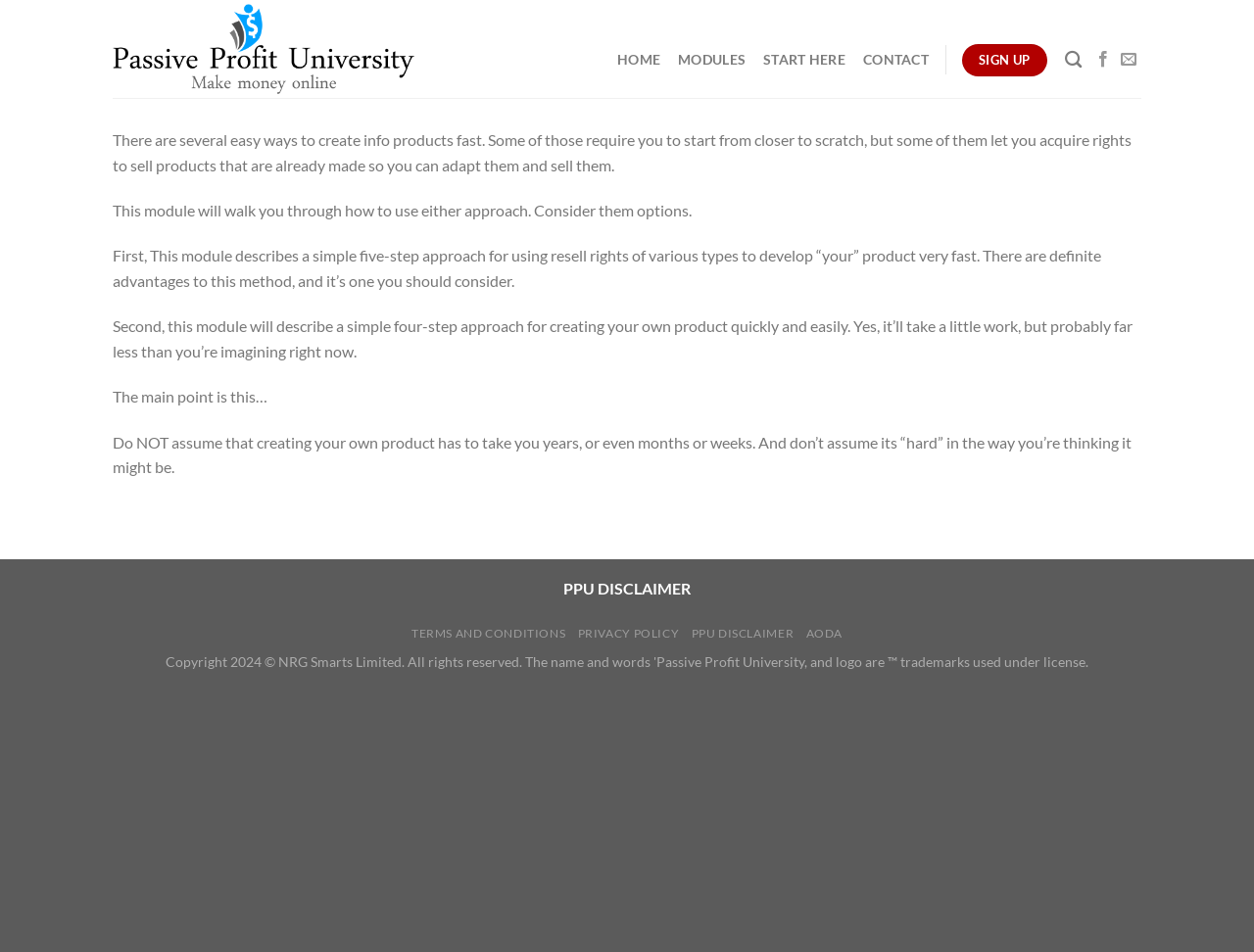Find the bounding box coordinates of the clickable element required to execute the following instruction: "search". Provide the coordinates as four float numbers between 0 and 1, i.e., [left, top, right, bottom].

[0.849, 0.042, 0.862, 0.084]